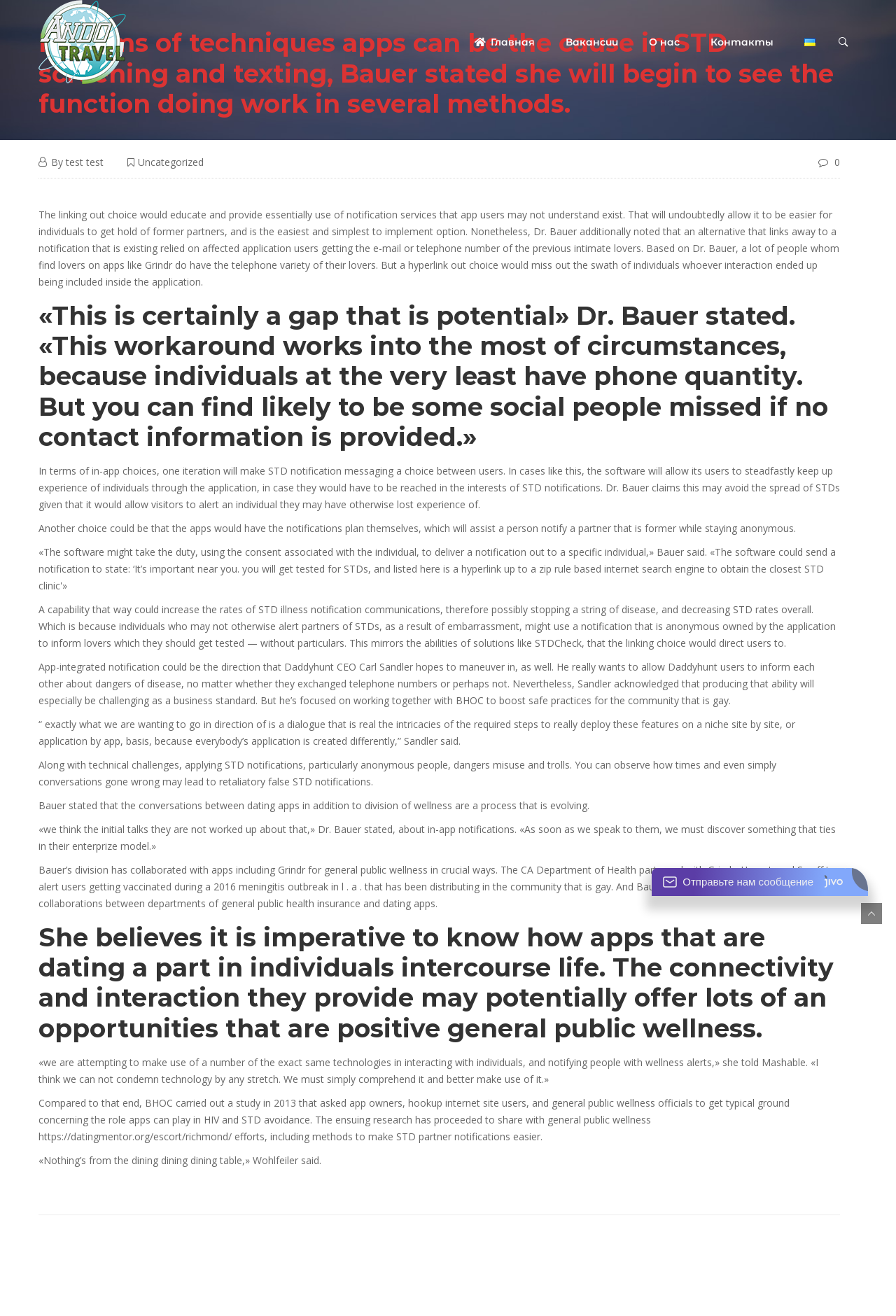Who is the CEO of Daddyhunt?
Provide a detailed and well-explained answer to the question.

I found this information in the article, which quotes Carl Sandler, the CEO of Daddyhunt, discussing his company's efforts to improve safe practices for the gay community.